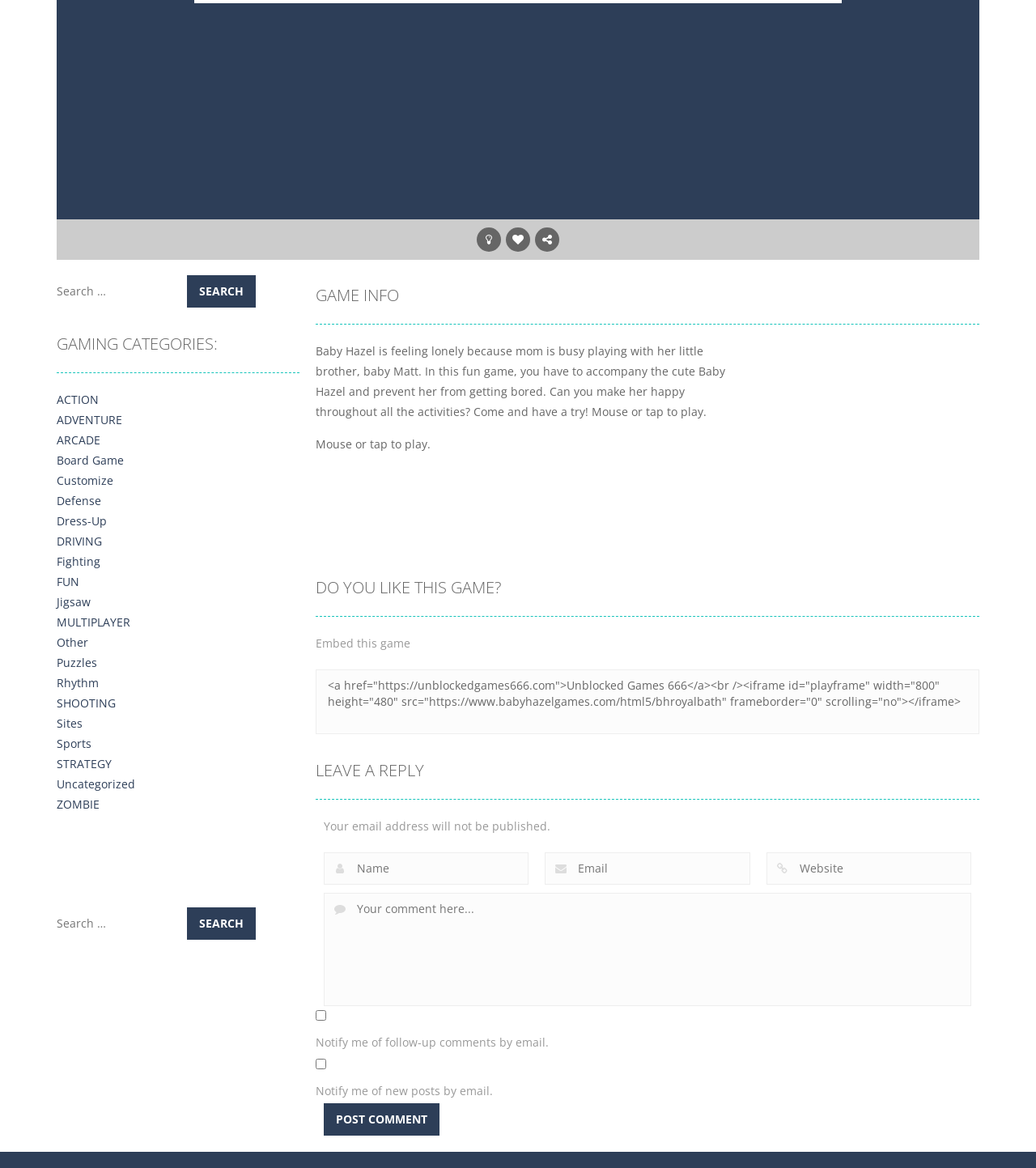Given the element description October 2020, predict the bounding box coordinates for the UI element in the webpage screenshot. The format should be (top-left x, top-left y, bottom-right x, bottom-right y), and the values should be between 0 and 1.

None